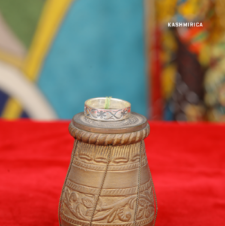What is the color of the fabric beneath the pot?
Answer briefly with a single word or phrase based on the image.

soft red